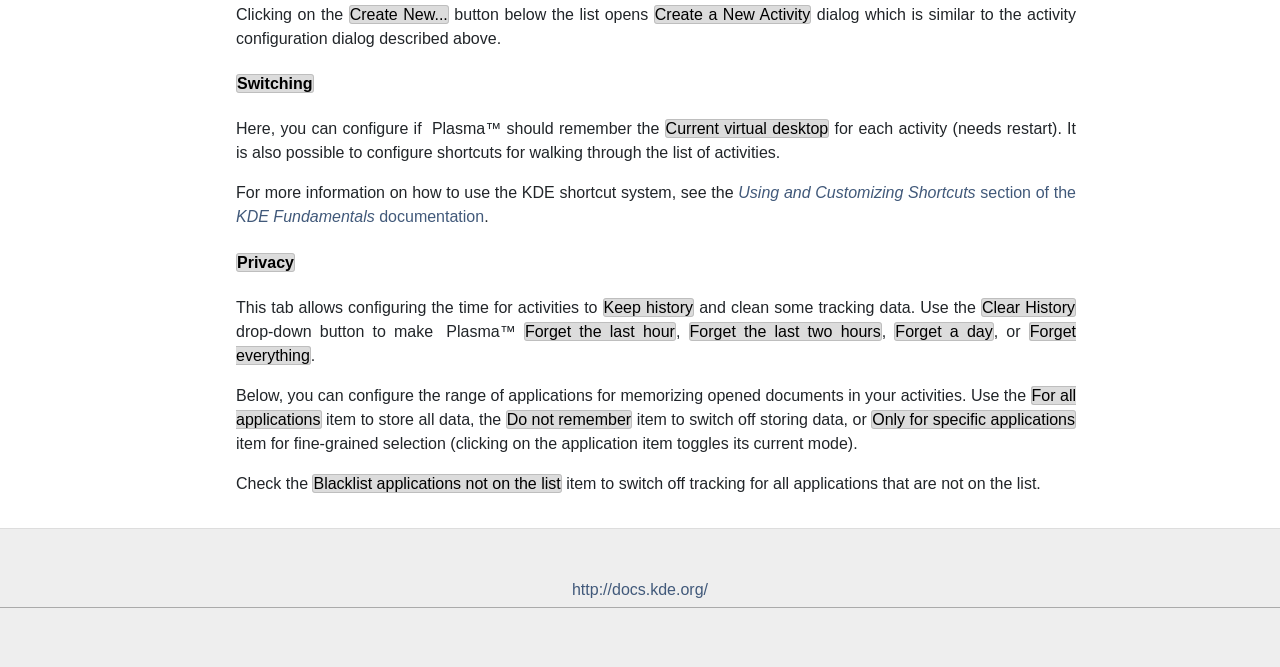What is the 'Using and Customizing Shortcuts' section about?
Answer the question using a single word or phrase, according to the image.

KDE shortcut system